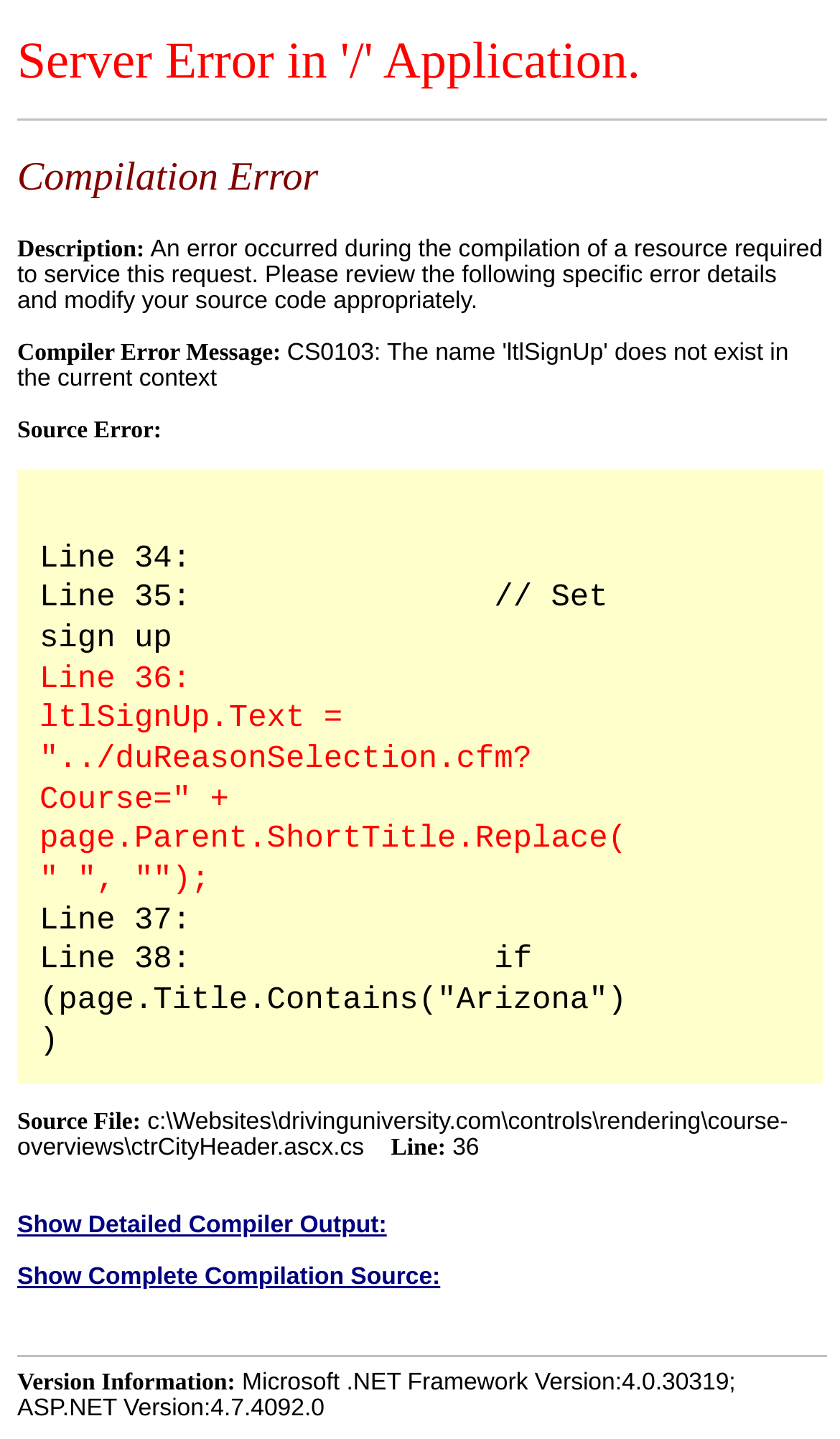What is the source file?
Please provide a detailed and comprehensive answer to the question.

The source file is 'ctrCityHeader.ascx.cs' which is located at 'c:\Websites\drivinguniversity.com\controls\rendering\course-overviews\' as indicated by the StaticText 'c:\Websites\drivinguniversity.com\controls\rendering\course-overviews\ctrCityHeader.ascx.cs \xa0\xa0'.